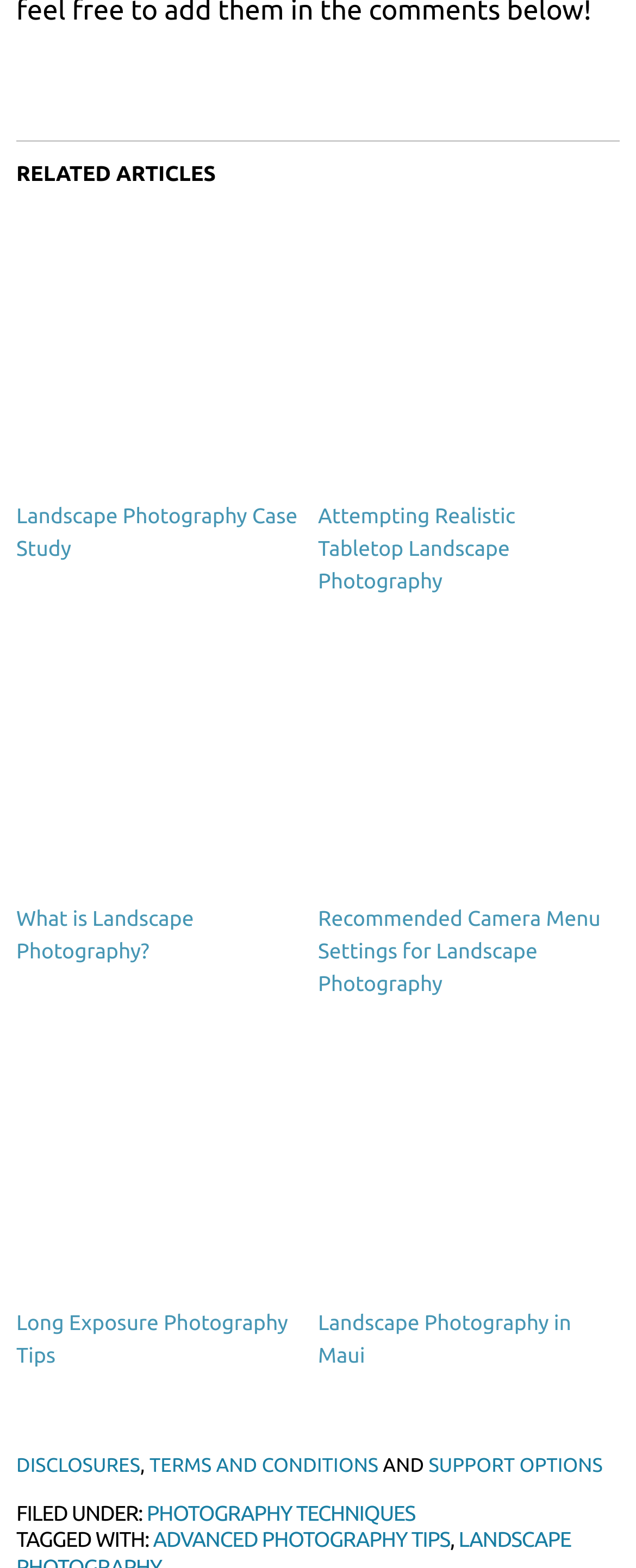Find the bounding box coordinates for the HTML element described in this sentence: "Support Options". Provide the coordinates as four float numbers between 0 and 1, in the format [left, top, right, bottom].

[0.674, 0.928, 0.948, 0.942]